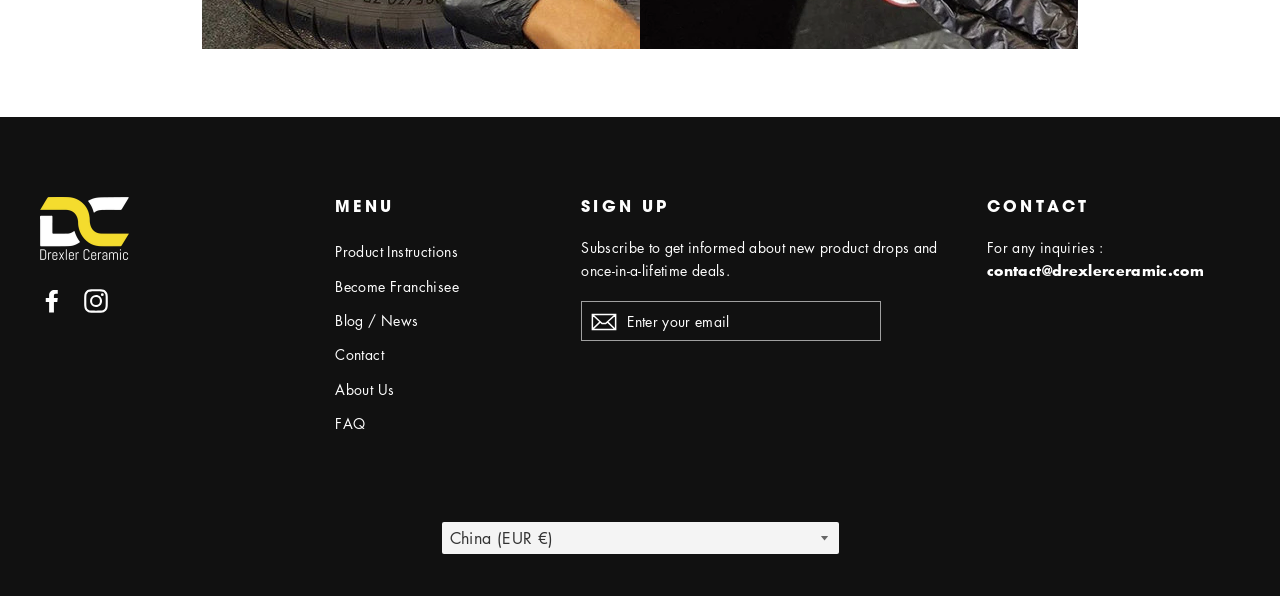Identify the bounding box coordinates necessary to click and complete the given instruction: "Select a country or region".

[0.345, 0.877, 0.655, 0.93]